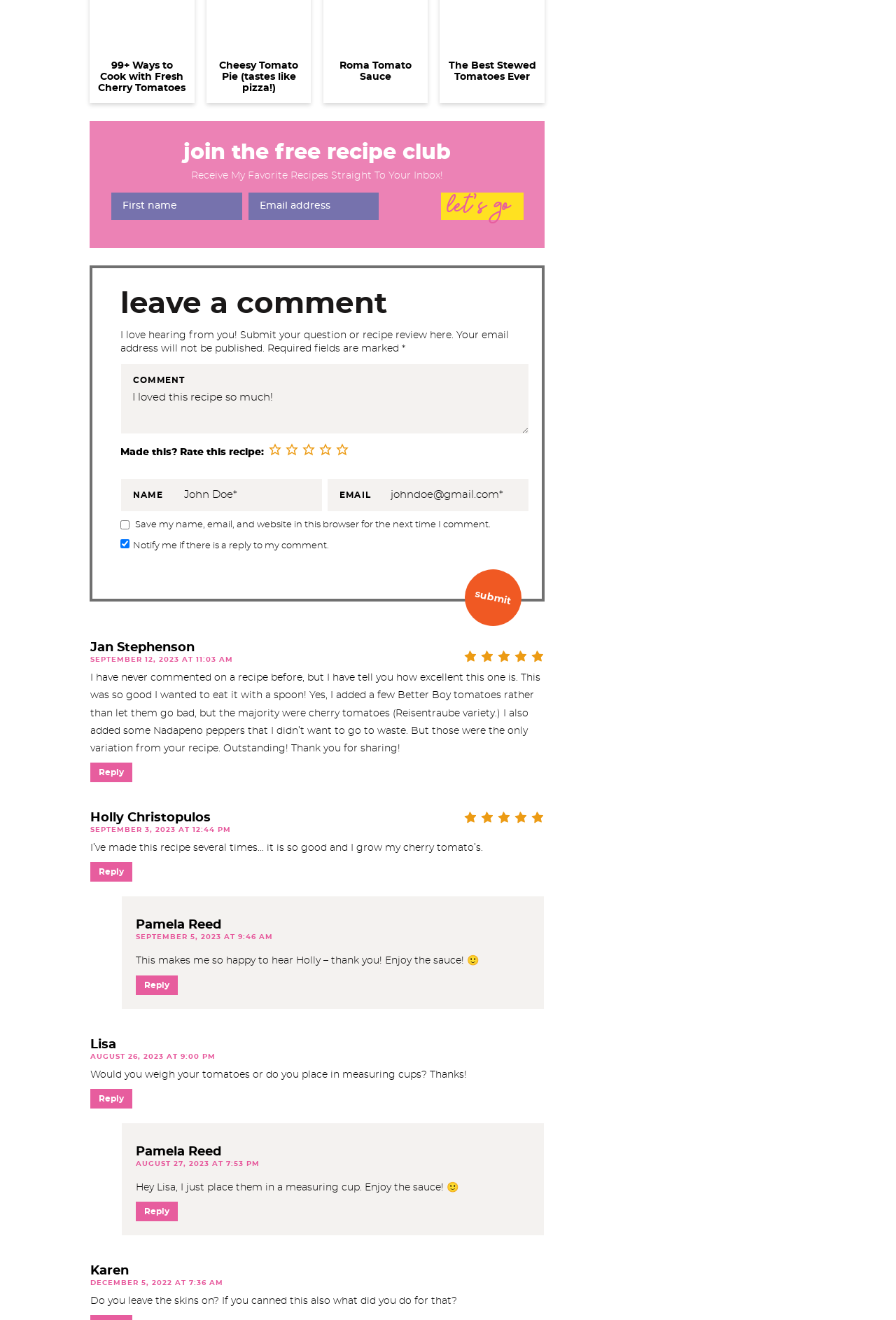Find the bounding box coordinates of the element you need to click on to perform this action: 'Click the 'let's go' button'. The coordinates should be represented by four float values between 0 and 1, in the format [left, top, right, bottom].

[0.492, 0.146, 0.584, 0.166]